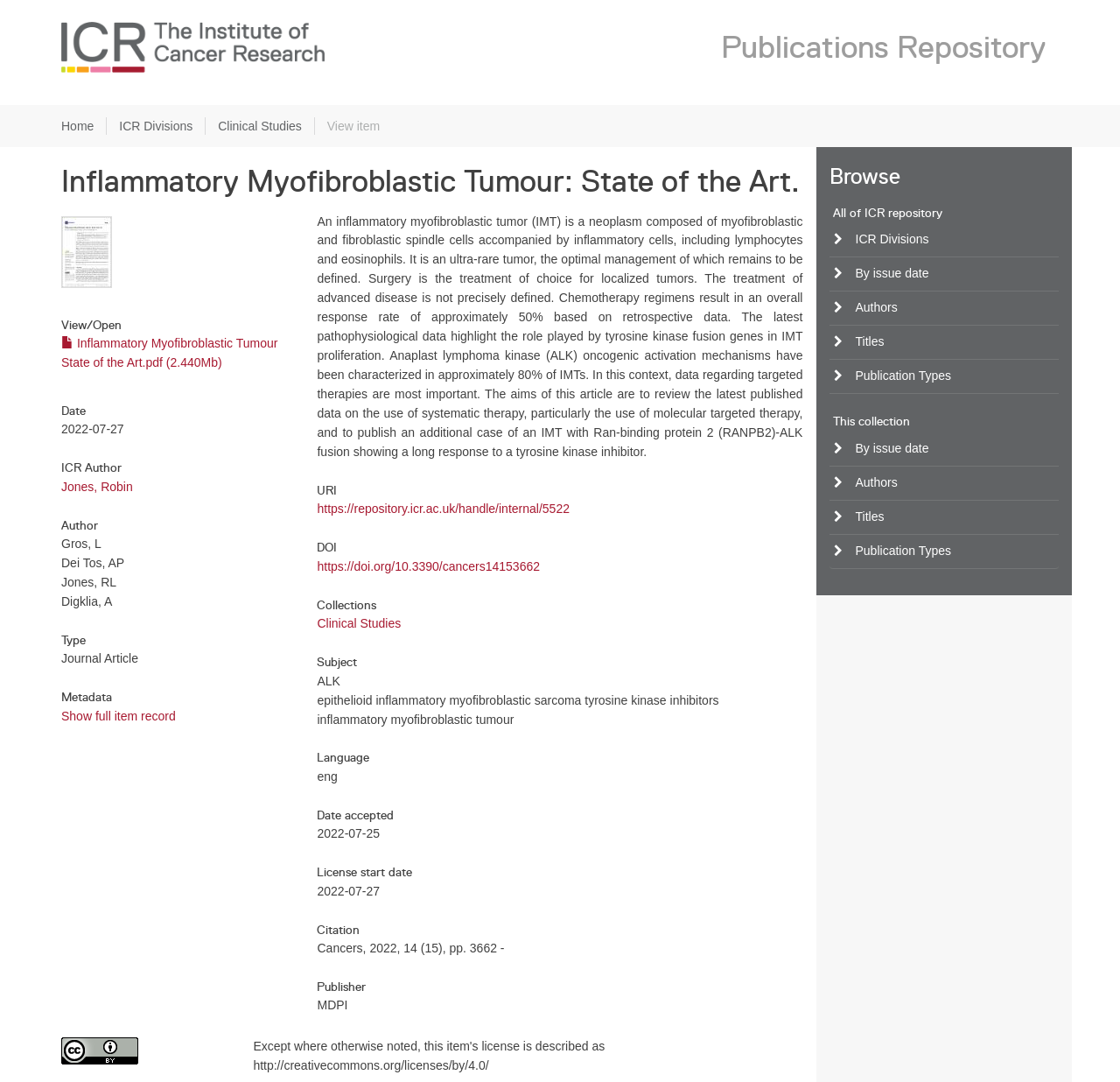Determine the bounding box coordinates for the clickable element required to fulfill the instruction: "Browse all of ICR repository". Provide the coordinates as four float numbers between 0 and 1, i.e., [left, top, right, bottom].

[0.743, 0.19, 0.841, 0.203]